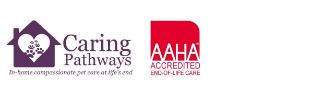Explain in detail what you see in the image.

The image features two prominent logos related to pet care. On the left, the "Caring Pathways" logo is displayed, which depicts a stylized heart and a house, symbolizing their commitment to in-home compassionate pet care during life's final moments. The accompanying tagline emphasizes their focus on providing loving support. On the right, the "AAHA Accredited End-of-Life Care" logo signifies that Caring Pathways meets the high standards set by the American Animal Hospital Association, underscoring their dedication to quality and accredited care for pets at the end of life. Together, these logos reflect a compassionate and professional approach to pet end-of-life services.